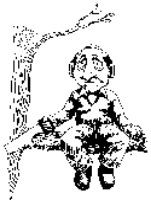What is the context of the illustration?
From the details in the image, answer the question comprehensively.

The illustration is related to the 'Nonprofit 101 Seminar', which focuses on essential skills and knowledge for effective nonprofit management and development, and the character's thoughtful expression fits well with the themes of learning and growth.